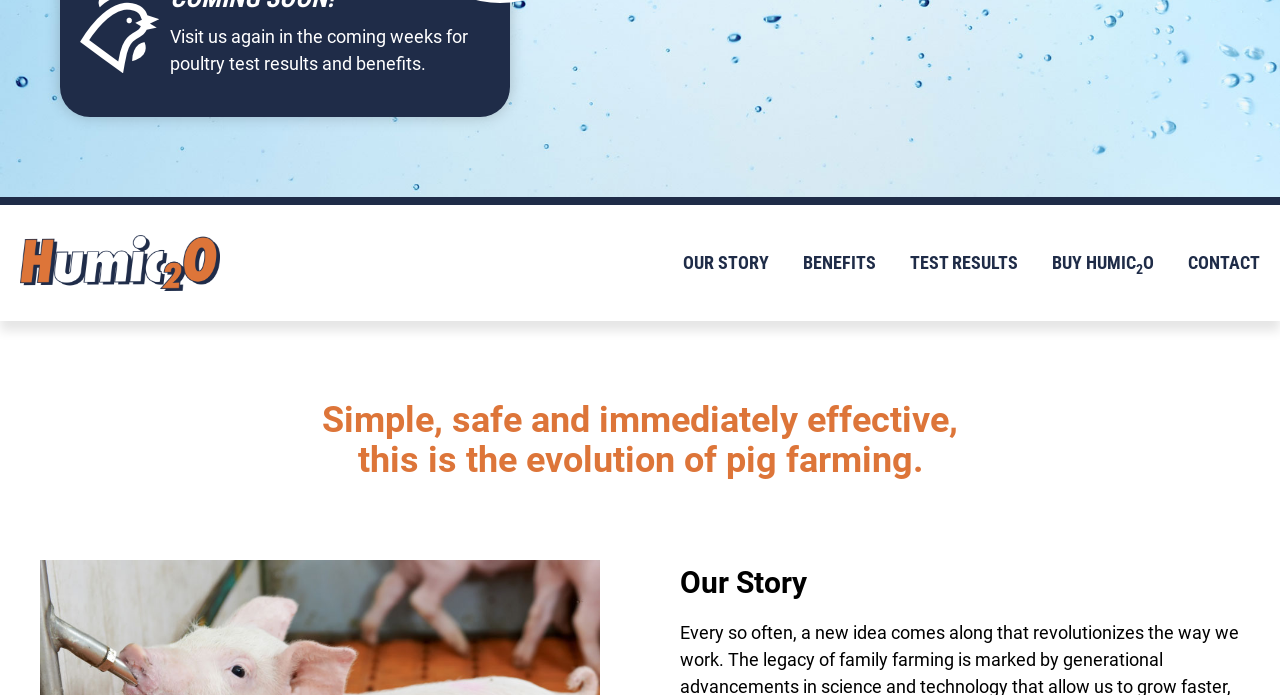Provide the bounding box coordinates of the UI element that matches the description: "Contact".

[0.928, 0.362, 0.984, 0.392]